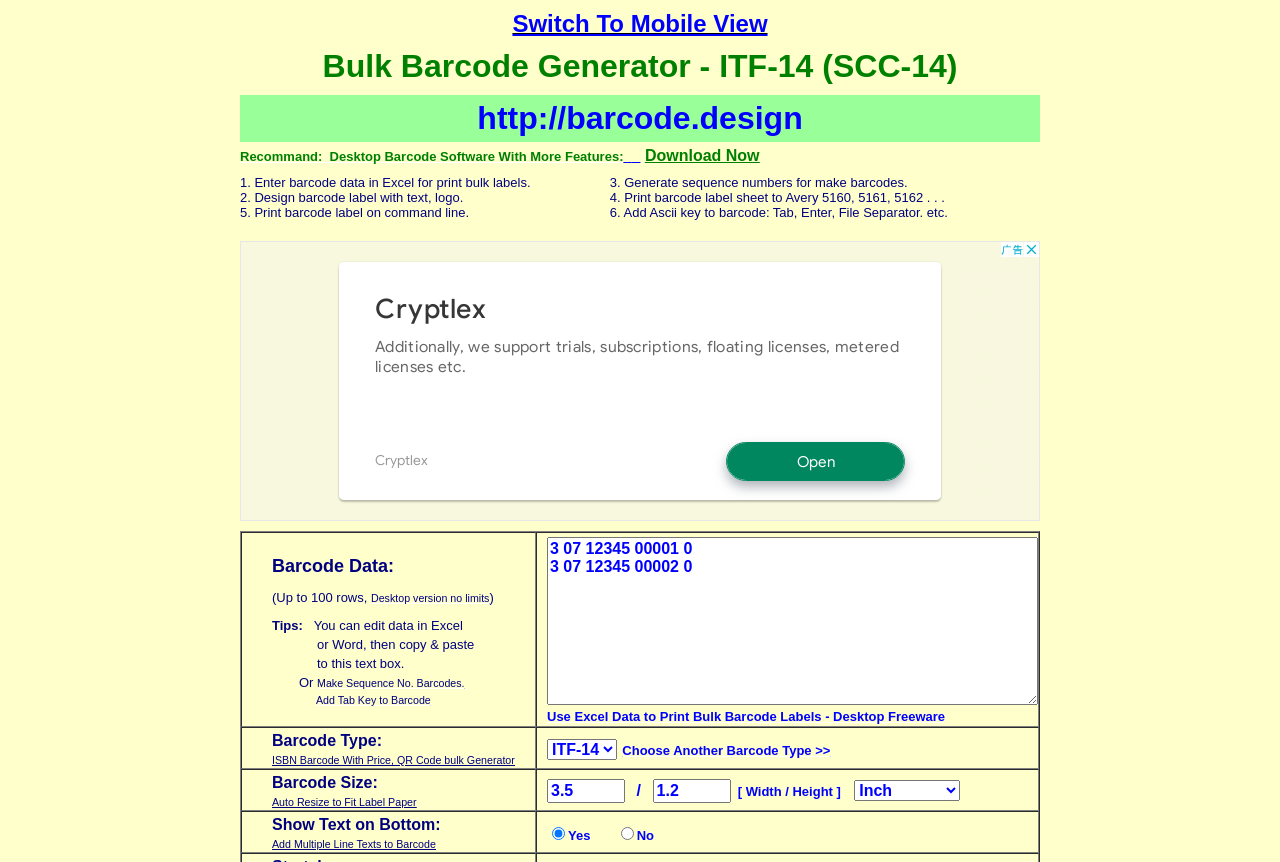Using the element description Choose Another Barcode Type >>, predict the bounding box coordinates for the UI element. Provide the coordinates in (top-left x, top-left y, bottom-right x, bottom-right y) format with values ranging from 0 to 1.

[0.486, 0.864, 0.649, 0.878]